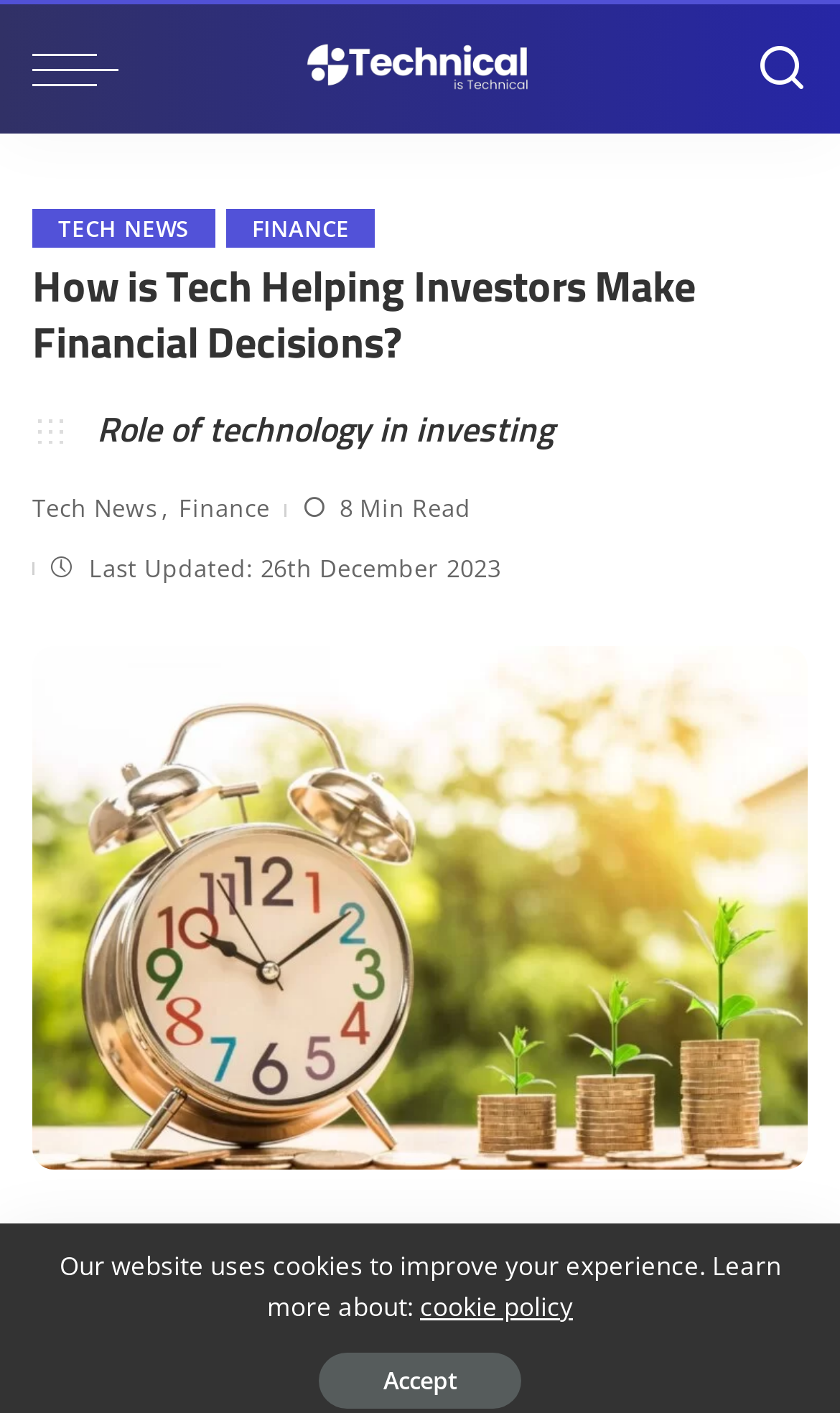Pinpoint the bounding box coordinates of the clickable element needed to complete the instruction: "View tech news". The coordinates should be provided as four float numbers between 0 and 1: [left, top, right, bottom].

[0.038, 0.148, 0.256, 0.176]